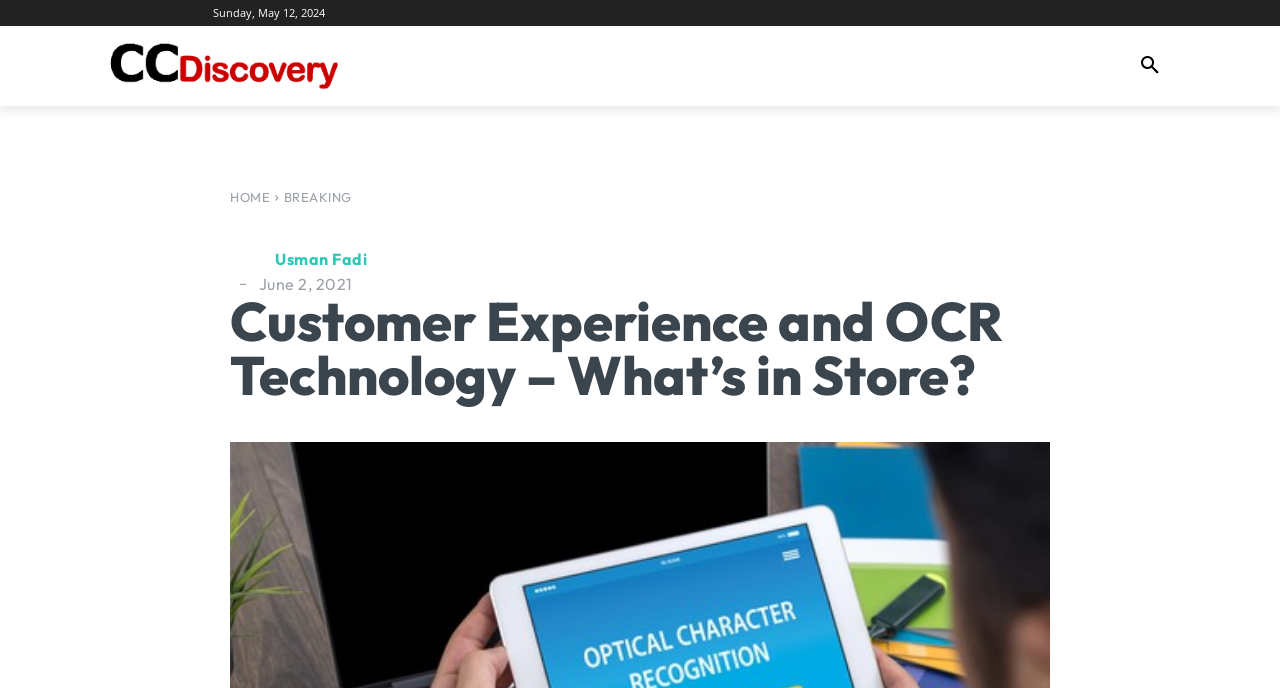What is the date mentioned in the article?
Craft a detailed and extensive response to the question.

I found the date by looking at the time element with the text 'June 2, 2021' at the middle of the webpage, which has a bounding box with coordinates [0.202, 0.399, 0.275, 0.428]. The date is mentioned in the article as part of the timestamp.